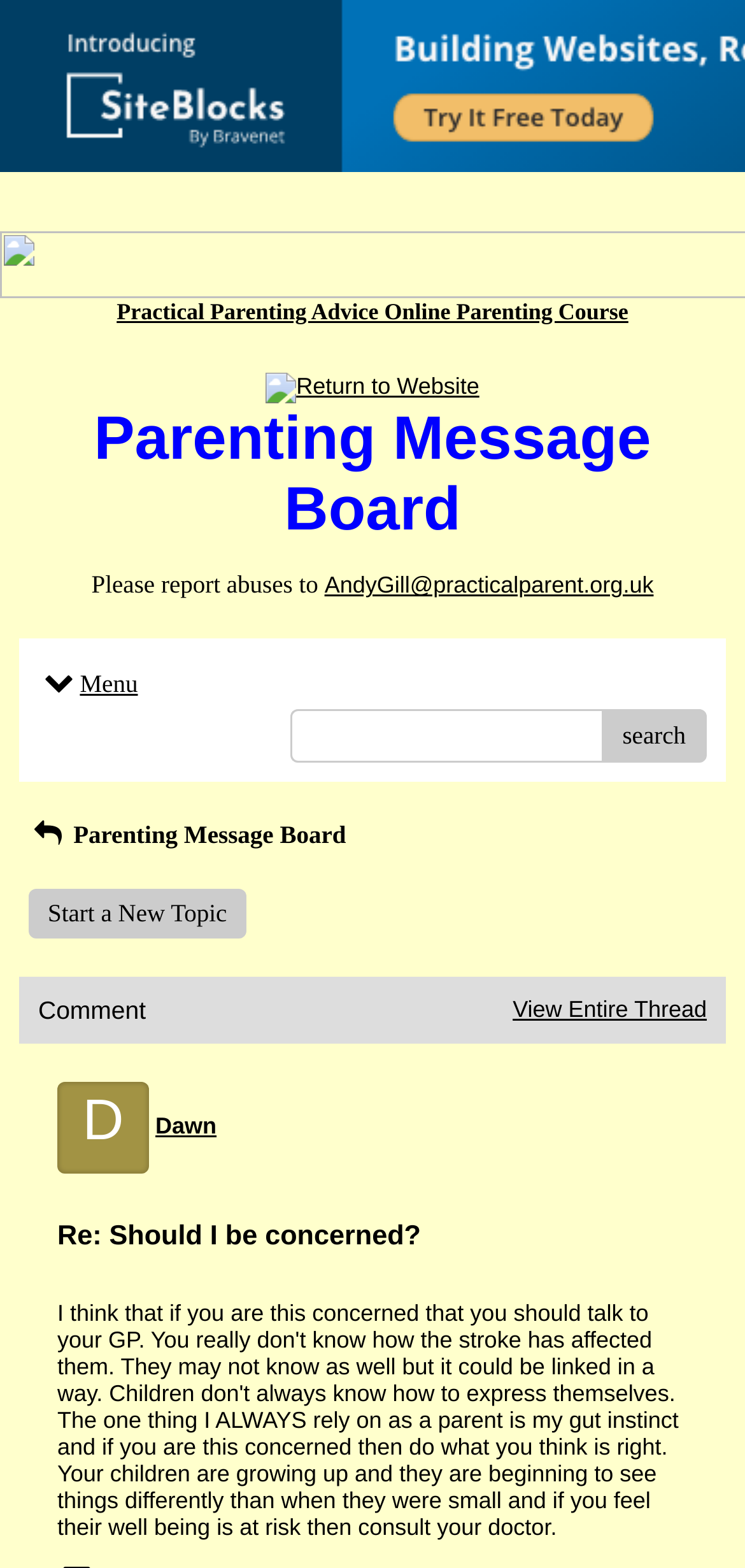Please specify the coordinates of the bounding box for the element that should be clicked to carry out this instruction: "Start a new topic". The coordinates must be four float numbers between 0 and 1, formatted as [left, top, right, bottom].

[0.038, 0.567, 0.33, 0.599]